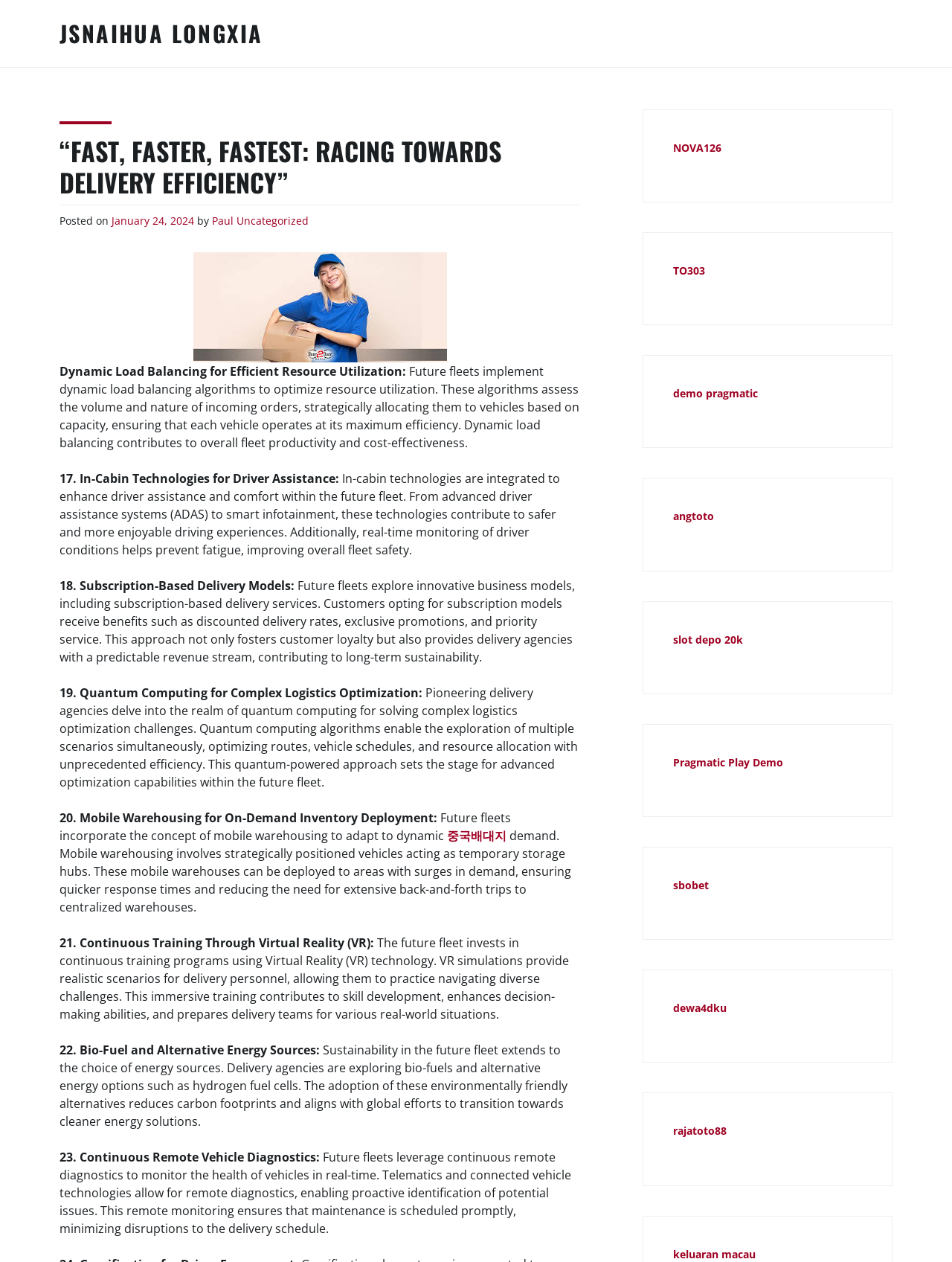What is the 17th point discussed in the article?
Using the image as a reference, answer the question with a short word or phrase.

In-Cabin Technologies